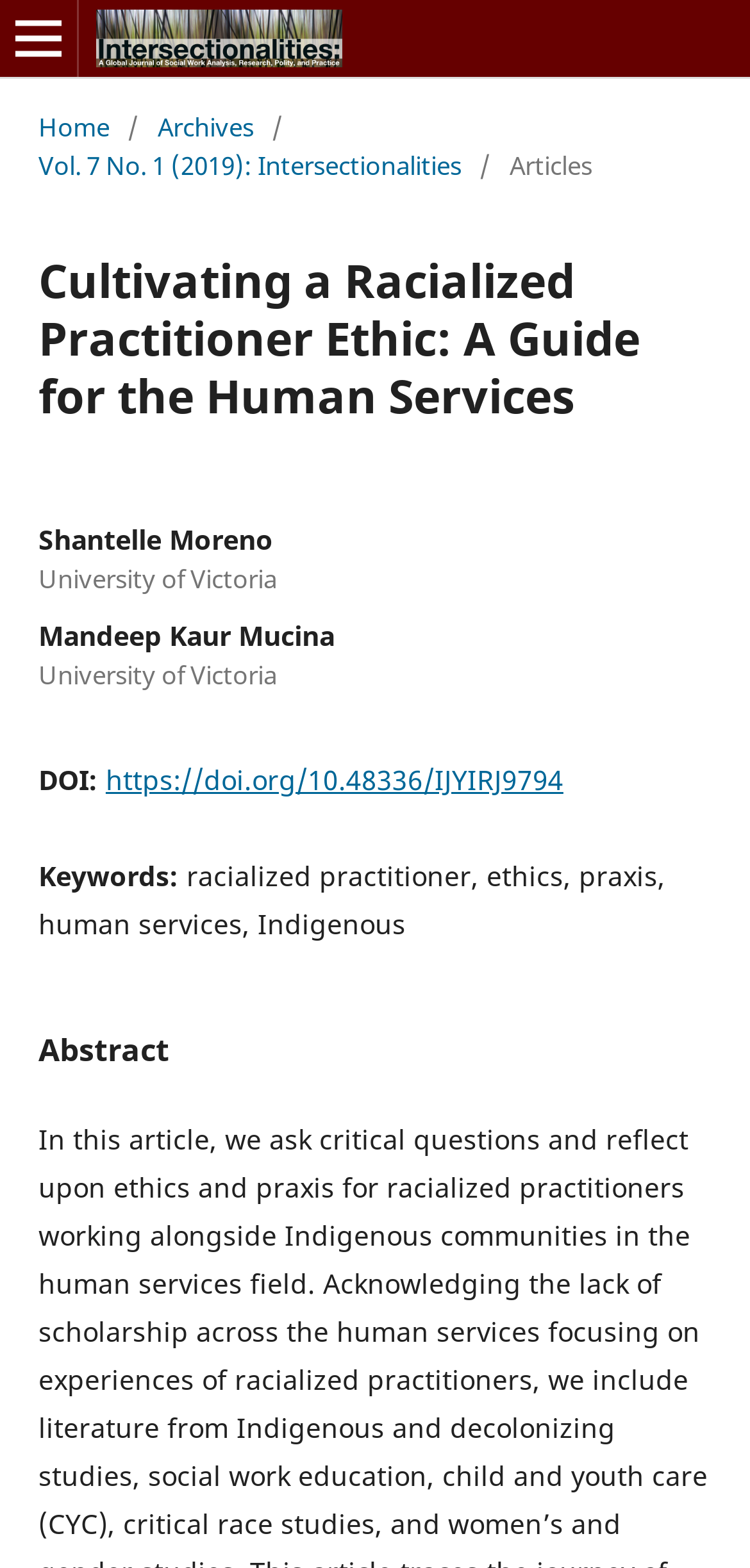Respond with a single word or phrase to the following question: What is the current section of the journal?

Vol. 7 No. 1 (2019)